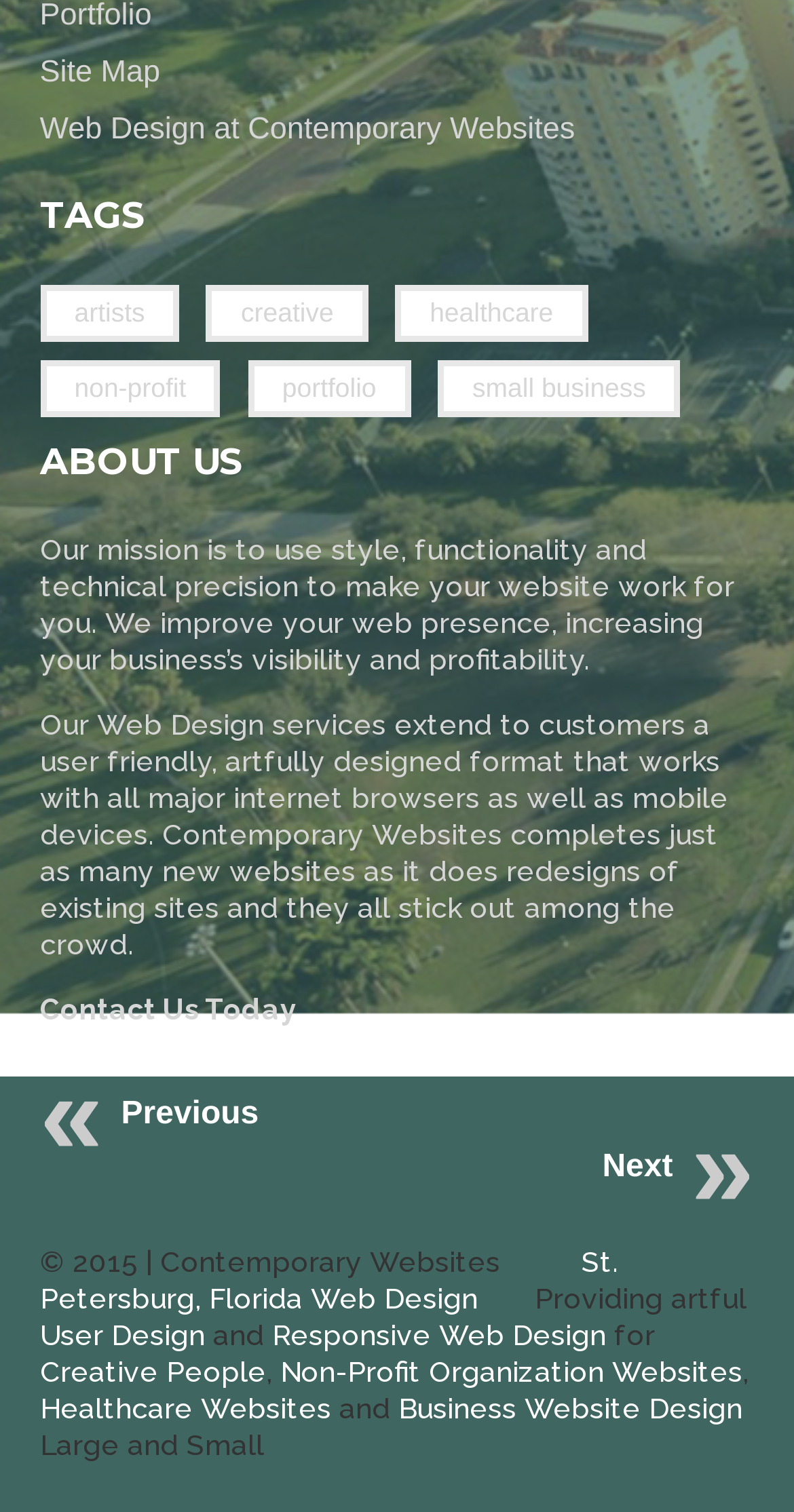Locate the bounding box coordinates of the element to click to perform the following action: 'View Artists'. The coordinates should be given as four float values between 0 and 1, in the form of [left, top, right, bottom].

[0.05, 0.189, 0.226, 0.226]